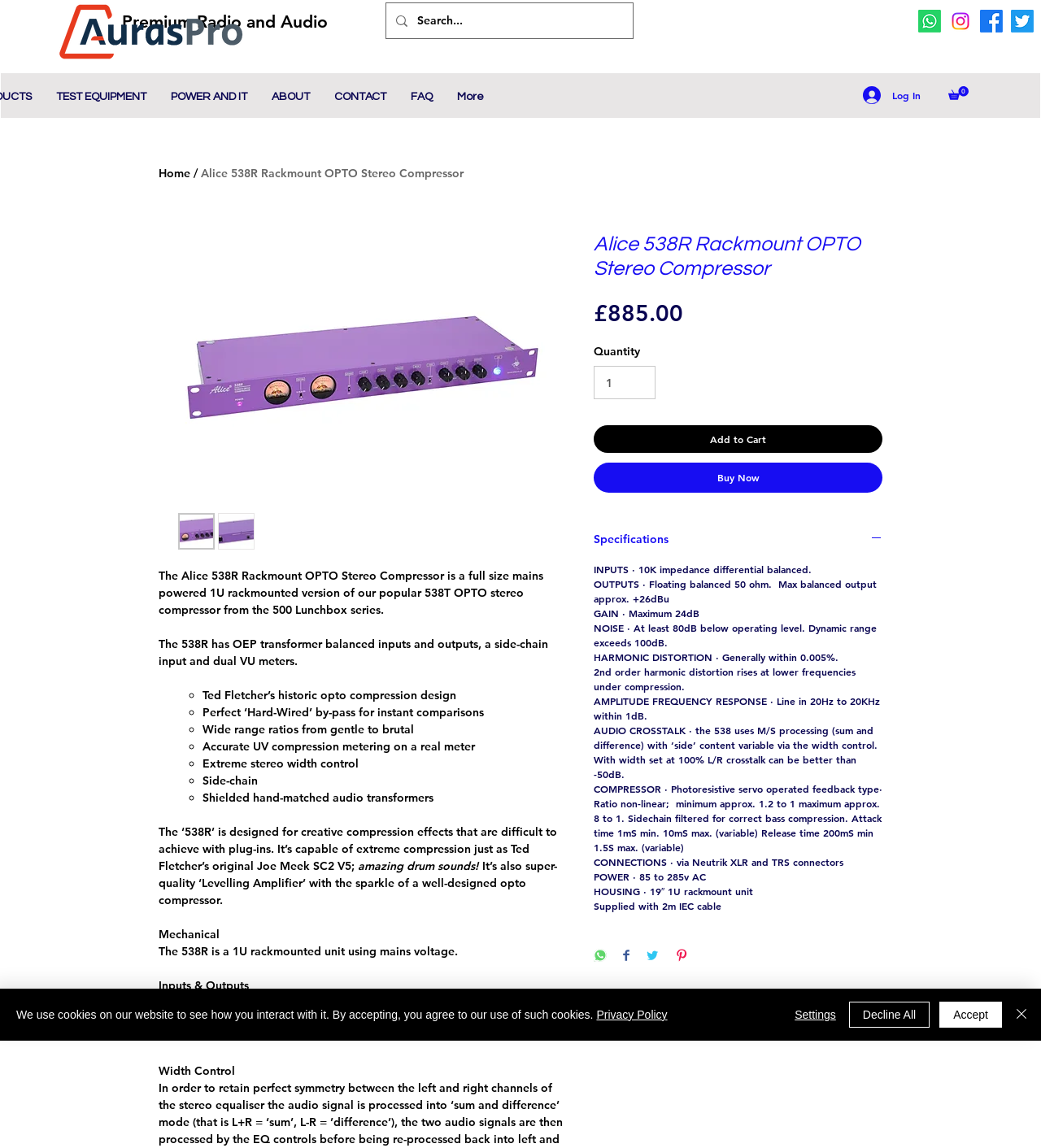Give a succinct answer to this question in a single word or phrase: 
What is the function of the side-chain input?

For compression effects